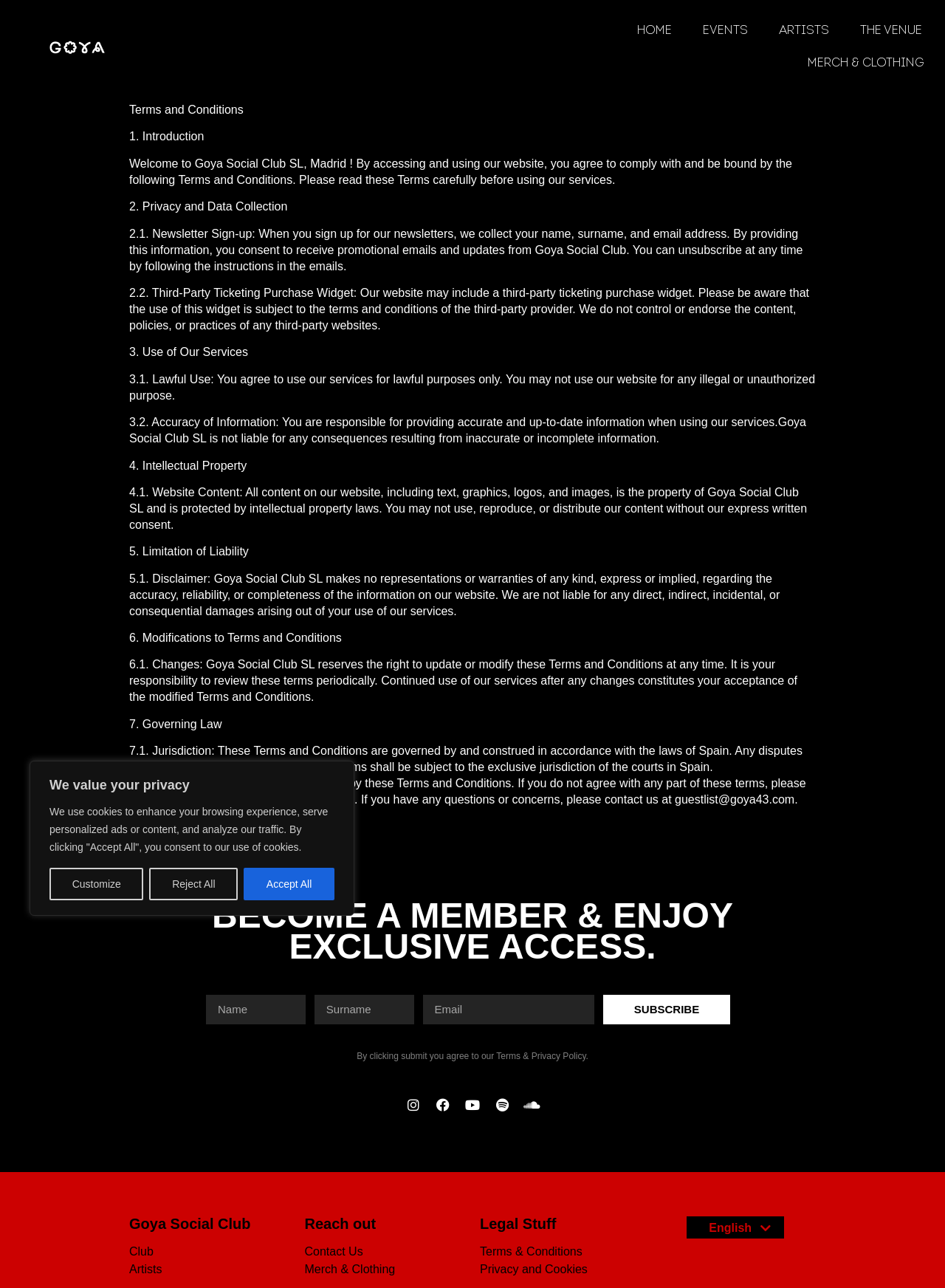What social media platforms does the club have?
Look at the image and construct a detailed response to the question.

I found the answer by looking at the social media links at the bottom of the webpage, which include icons and links to the club's profiles on Instagram, Facebook, Youtube, Spotify, and Soundcloud.